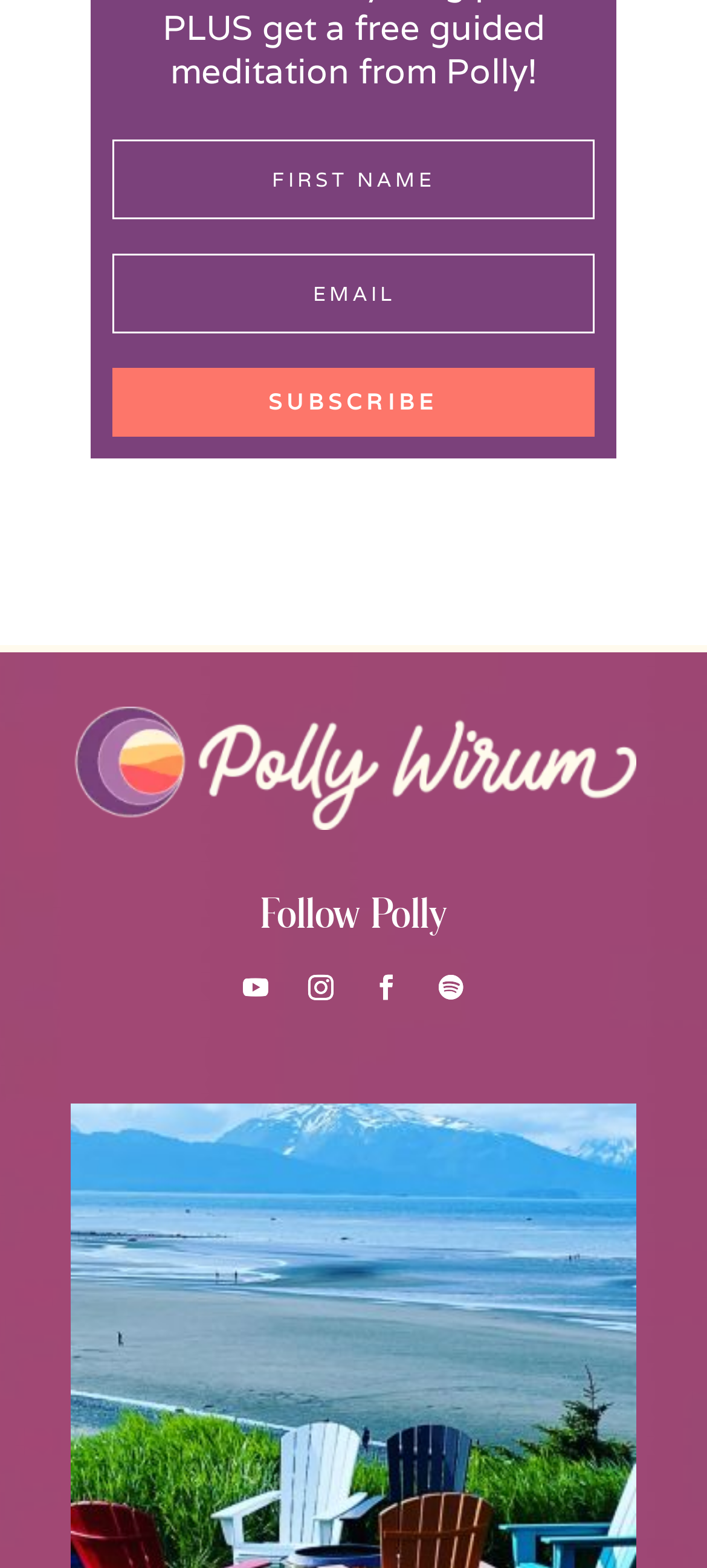Given the following UI element description: "name="et_pb_signup_email" placeholder="Email"", find the bounding box coordinates in the webpage screenshot.

[0.158, 0.162, 0.842, 0.213]